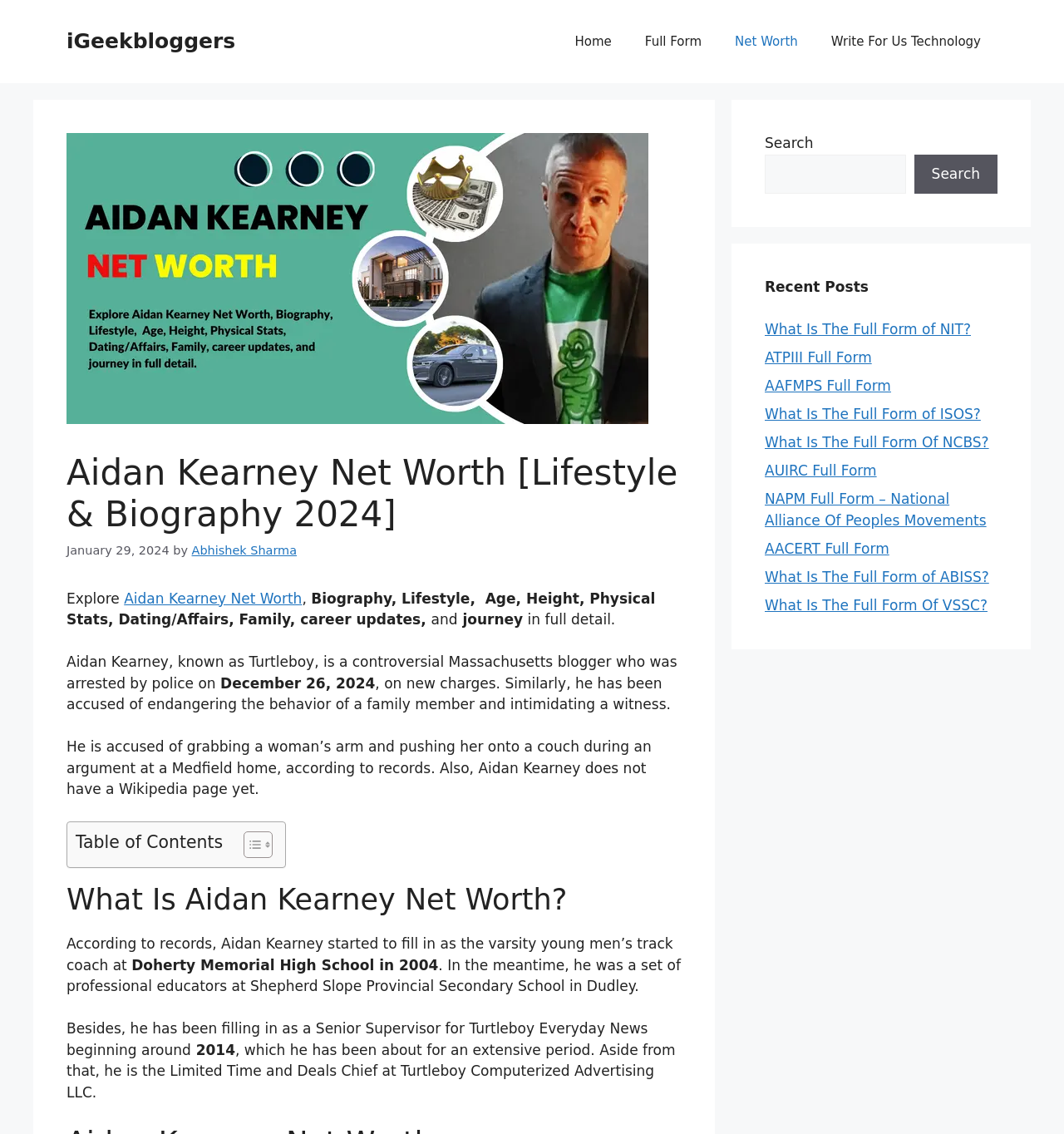Find the bounding box coordinates for the element described here: "Home".

[0.525, 0.015, 0.59, 0.059]